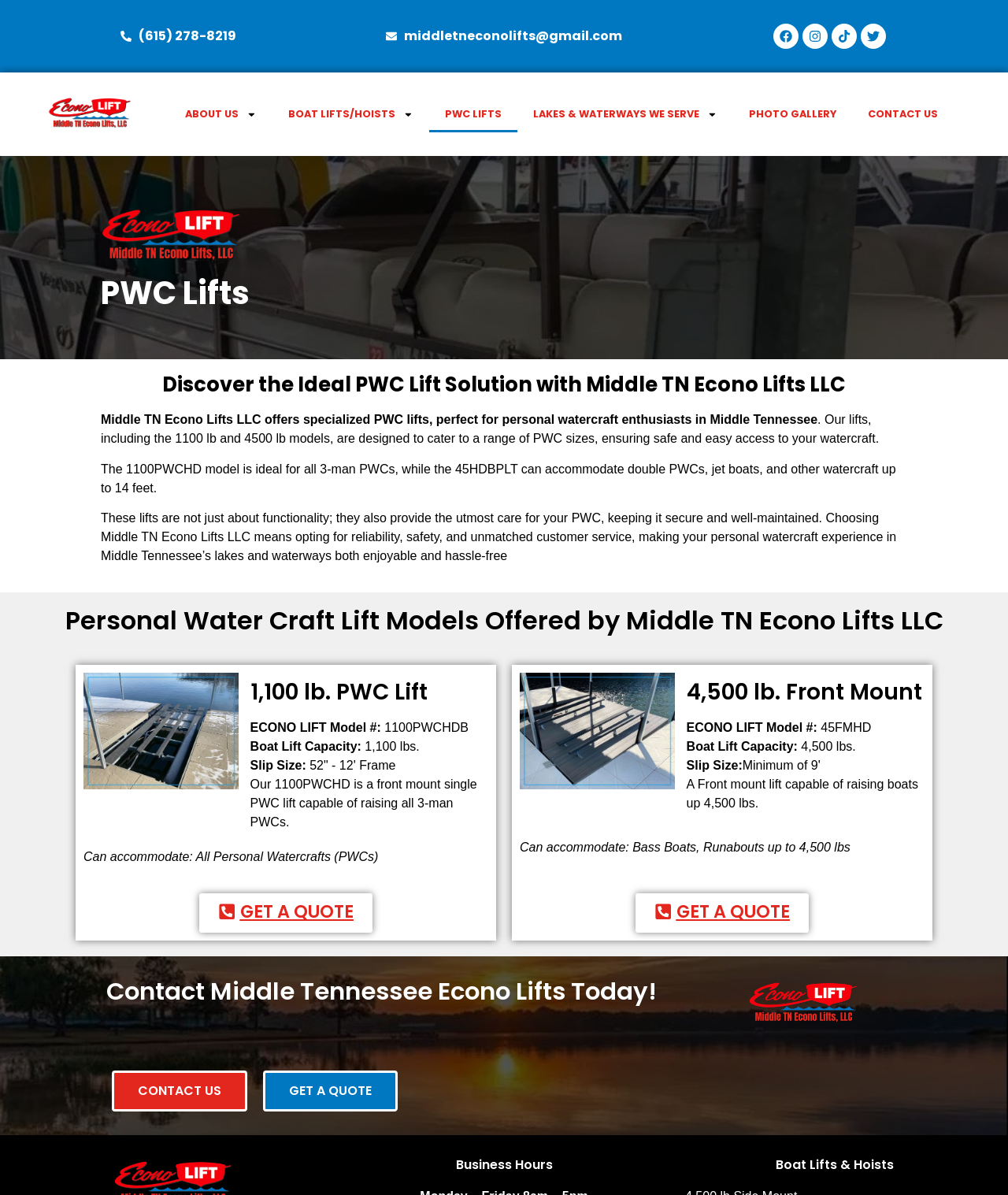Show the bounding box coordinates for the element that needs to be clicked to execute the following instruction: "Go to 'slot online terpercaya'". Provide the coordinates in the form of four float numbers between 0 and 1, i.e., [left, top, right, bottom].

None